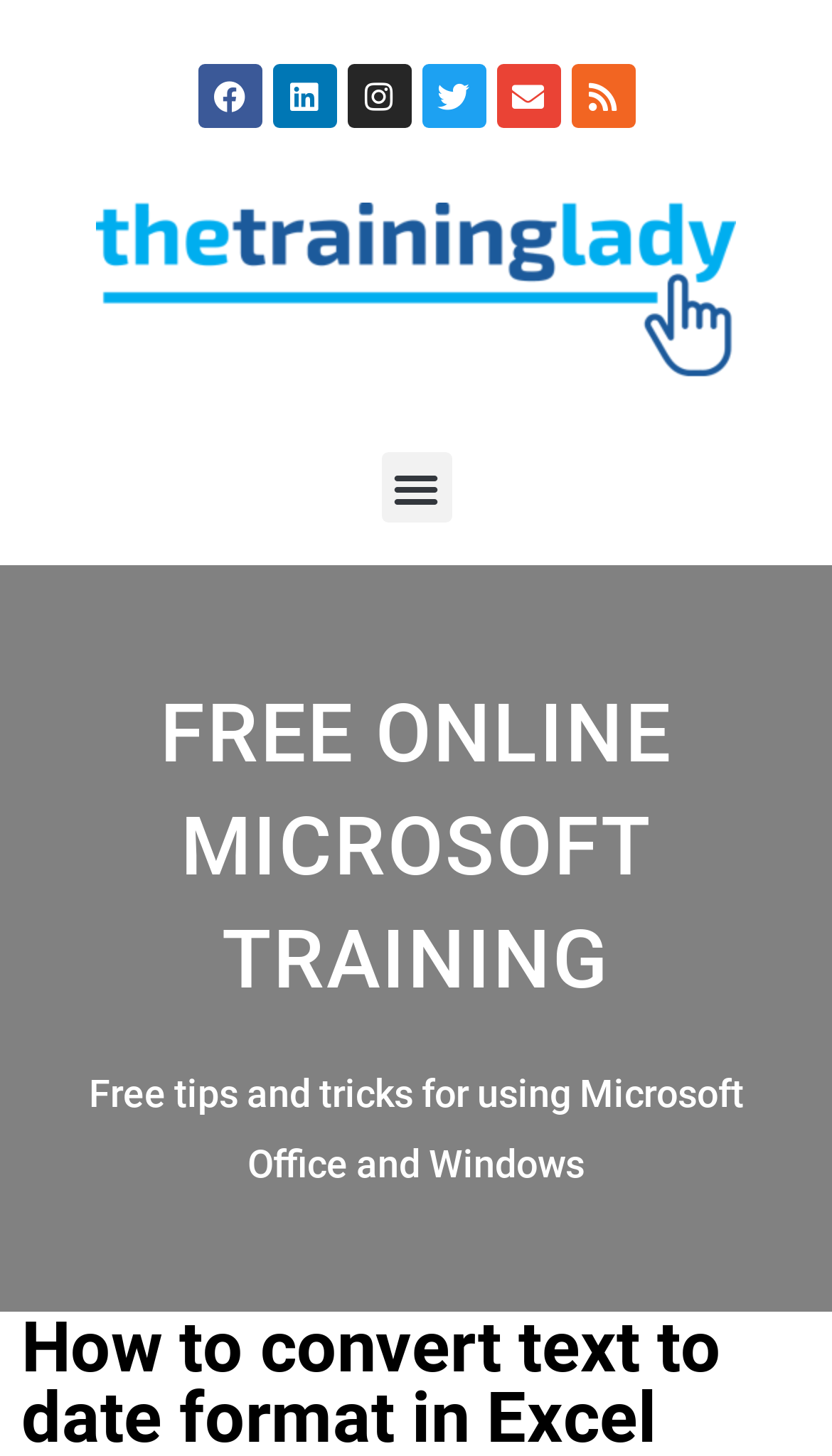Describe all significant elements and features of the webpage.

The webpage is about a tutorial on converting text to date format in Excel, with the title "How to convert text to date format in Excel | The Training Lady" at the top. 

At the top right corner, there are five social media links, including Facebook, Linkedin, Instagram, Twitter, and Envelope, aligned horizontally. Next to them is an RSS link. 

On the top left, there is a logo of "The Training Lady" which is also a link. Below the logo, there is a menu toggle button. 

The main content of the webpage is divided into two sections. The first section is a promotional banner that spans across the page, advertising "FREE ONLINE MICROSOFT TRAINING" in bold font, with a subtitle "Free tips and tricks for using Microsoft Office and Windows" in smaller text below it. 

The second section is the main article, which starts with a heading "How to convert text to date format in Excel" at the bottom of the page.